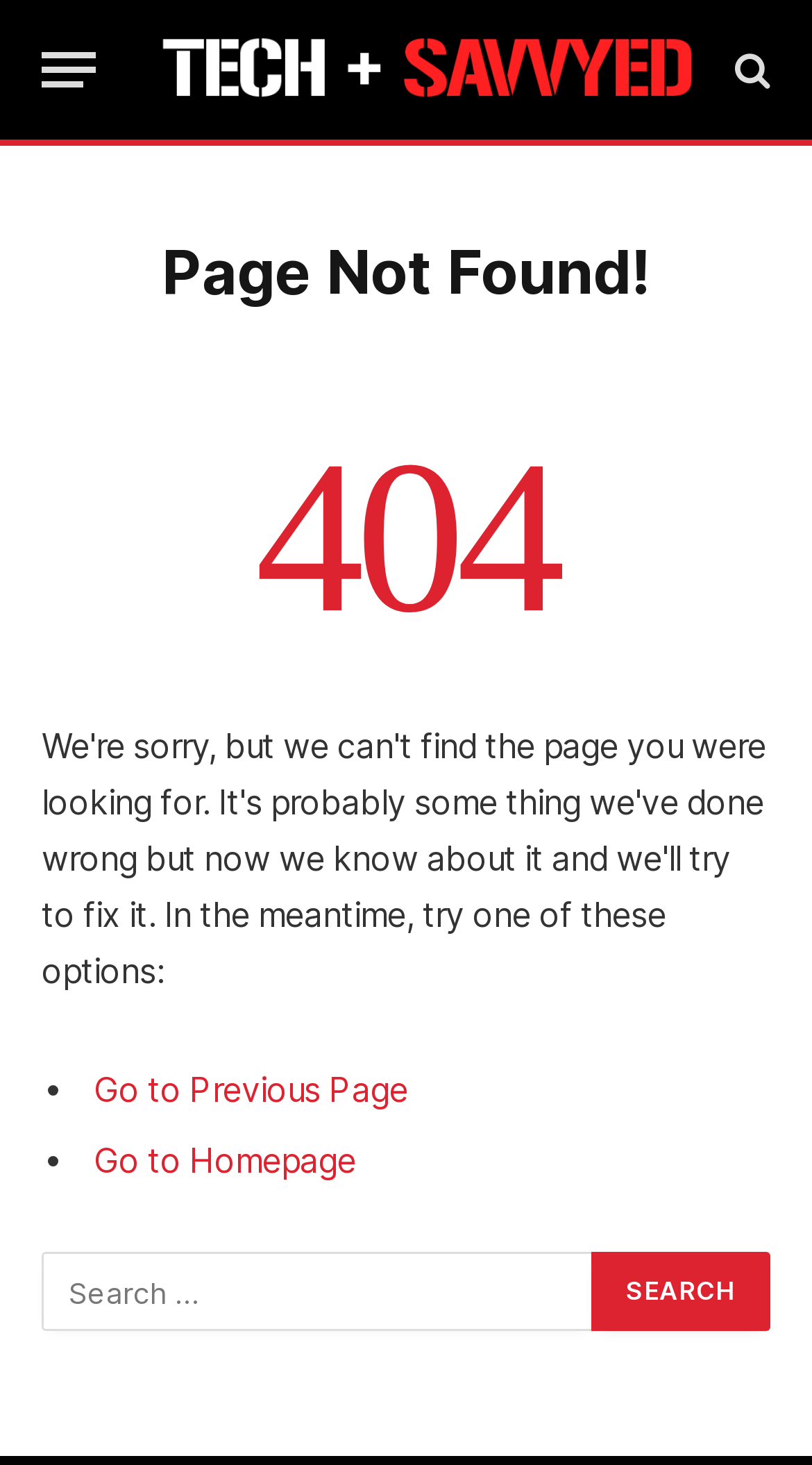Please answer the following question using a single word or phrase: 
How many list markers are used on the page?

2